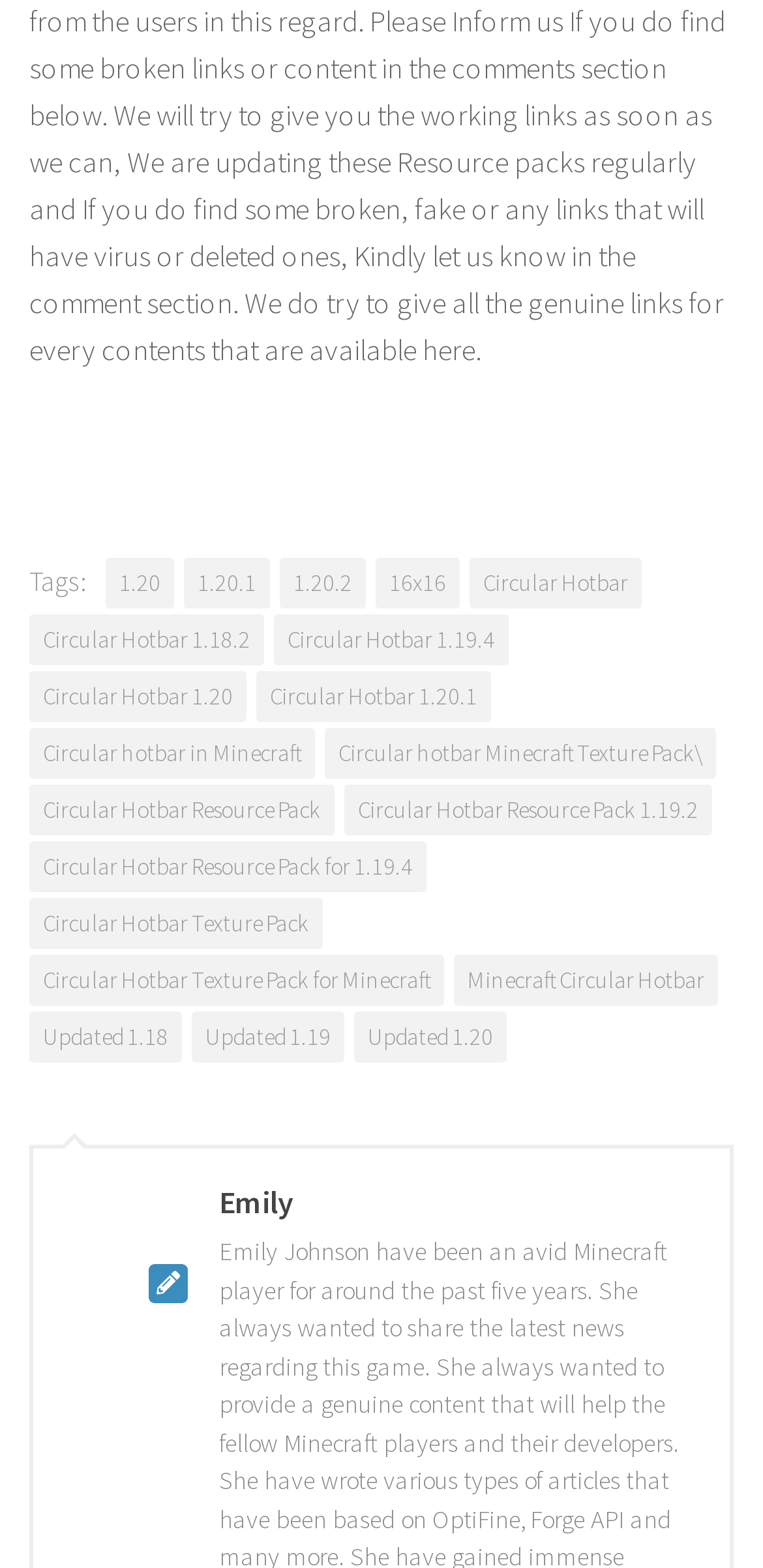How many versions of 'Circular Hotbar' are listed?
Provide an in-depth and detailed answer to the question.

There are five versions of 'Circular Hotbar' listed which are 'Circular Hotbar 1.18.2', 'Circular Hotbar 1.19.4', 'Circular Hotbar 1.20', 'Circular Hotbar 1.20.1', and 'Circular Hotbar 1.20.2'. These versions are listed as separate links on the webpage.